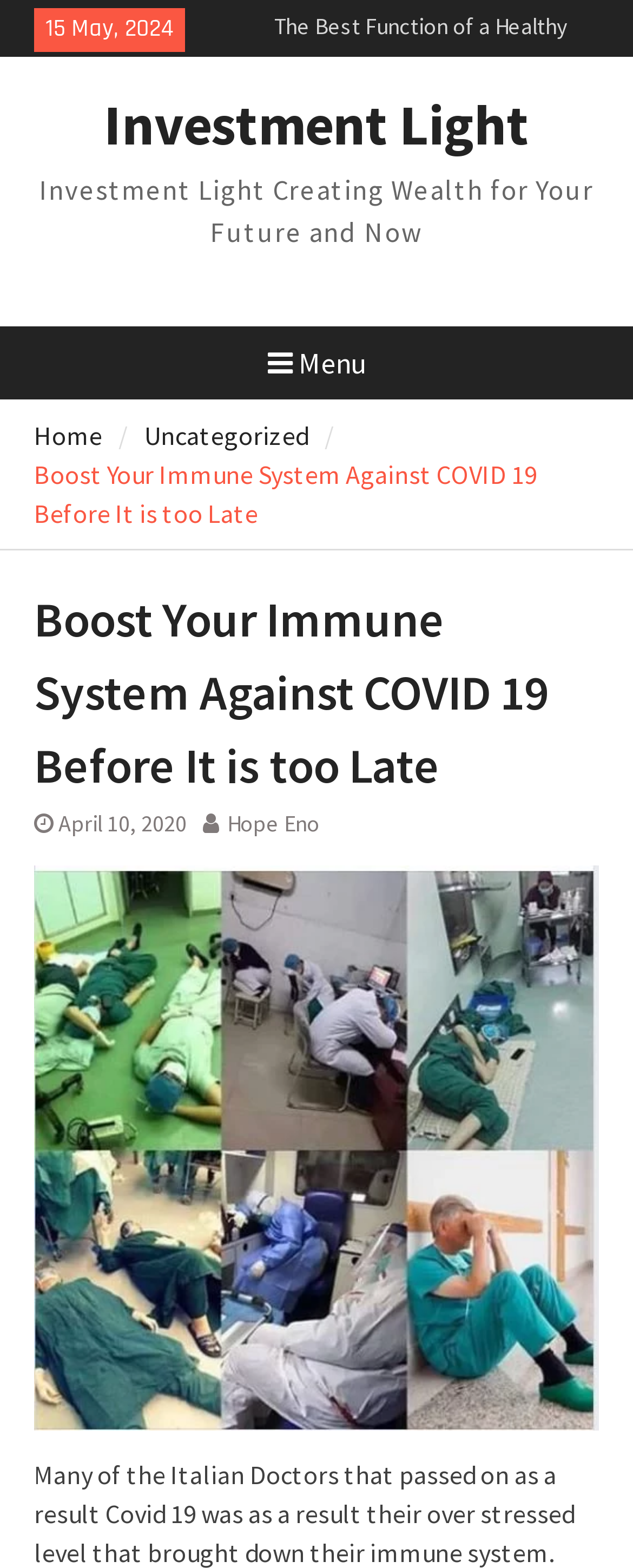Find the UI element described as: "April 10, 2020" and predict its bounding box coordinates. Ensure the coordinates are four float numbers between 0 and 1, [left, top, right, bottom].

[0.092, 0.516, 0.294, 0.534]